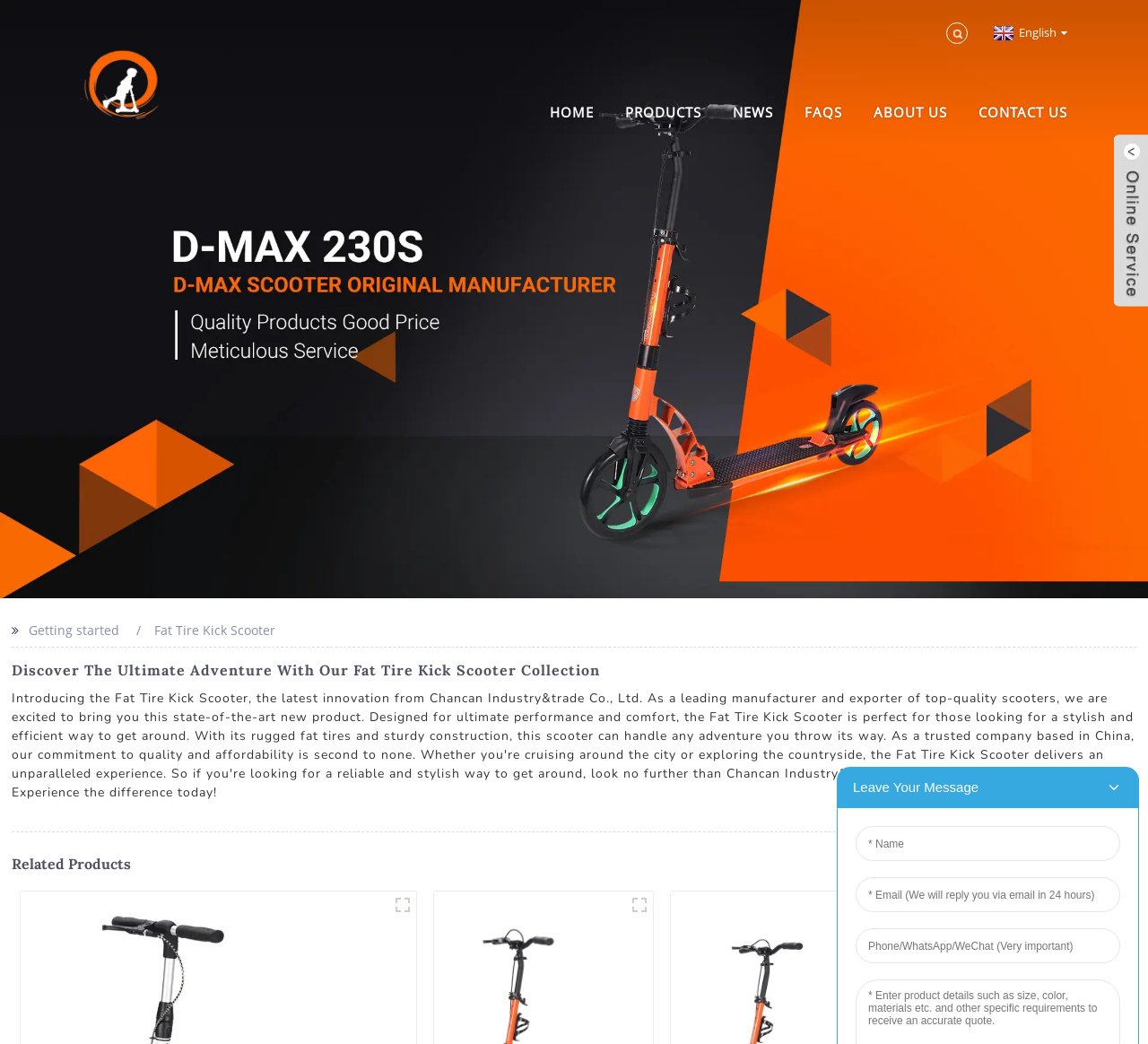Analyze the image and answer the question with as much detail as possible: 
What is the company name?

The company name can be found in the logo at the top left corner of the webpage, which is an image with the text 'logo'.